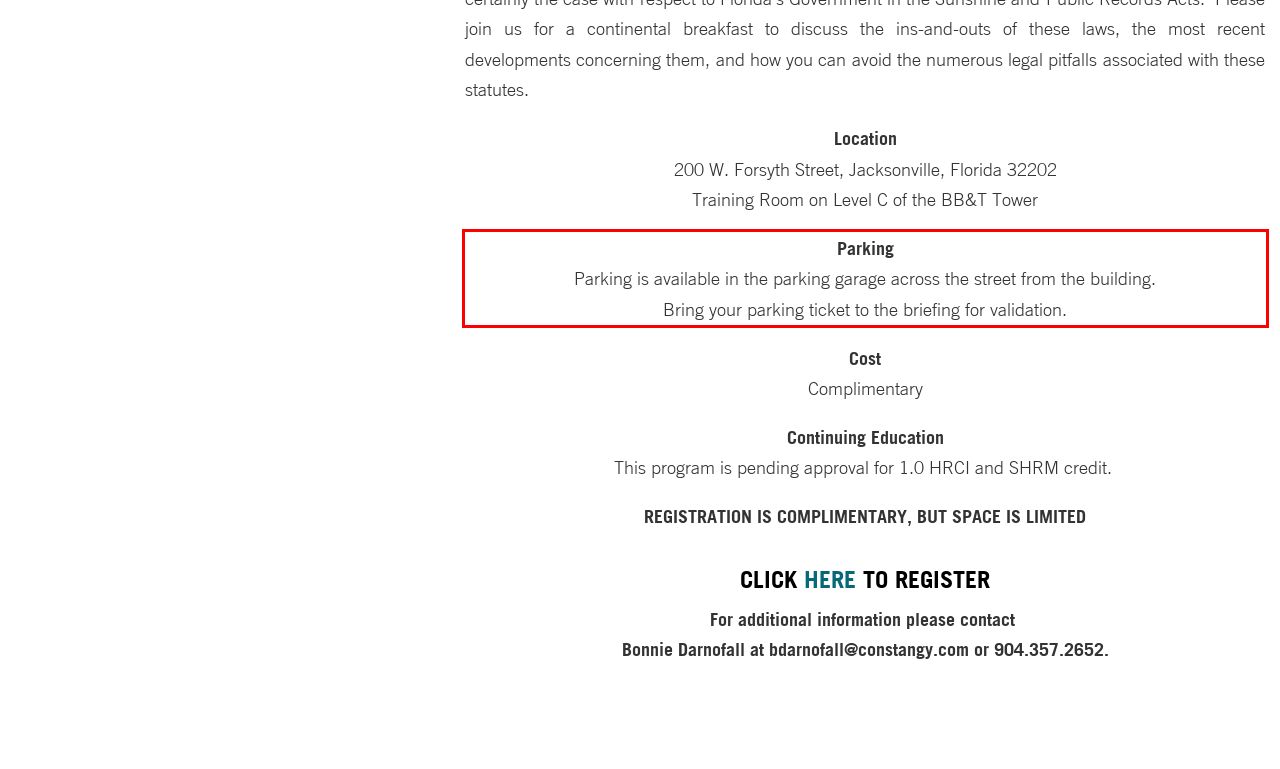You have a screenshot of a webpage where a UI element is enclosed in a red rectangle. Perform OCR to capture the text inside this red rectangle.

Parking Parking is available in the parking garage across the street from the building. Bring your parking ticket to the briefing for validation.